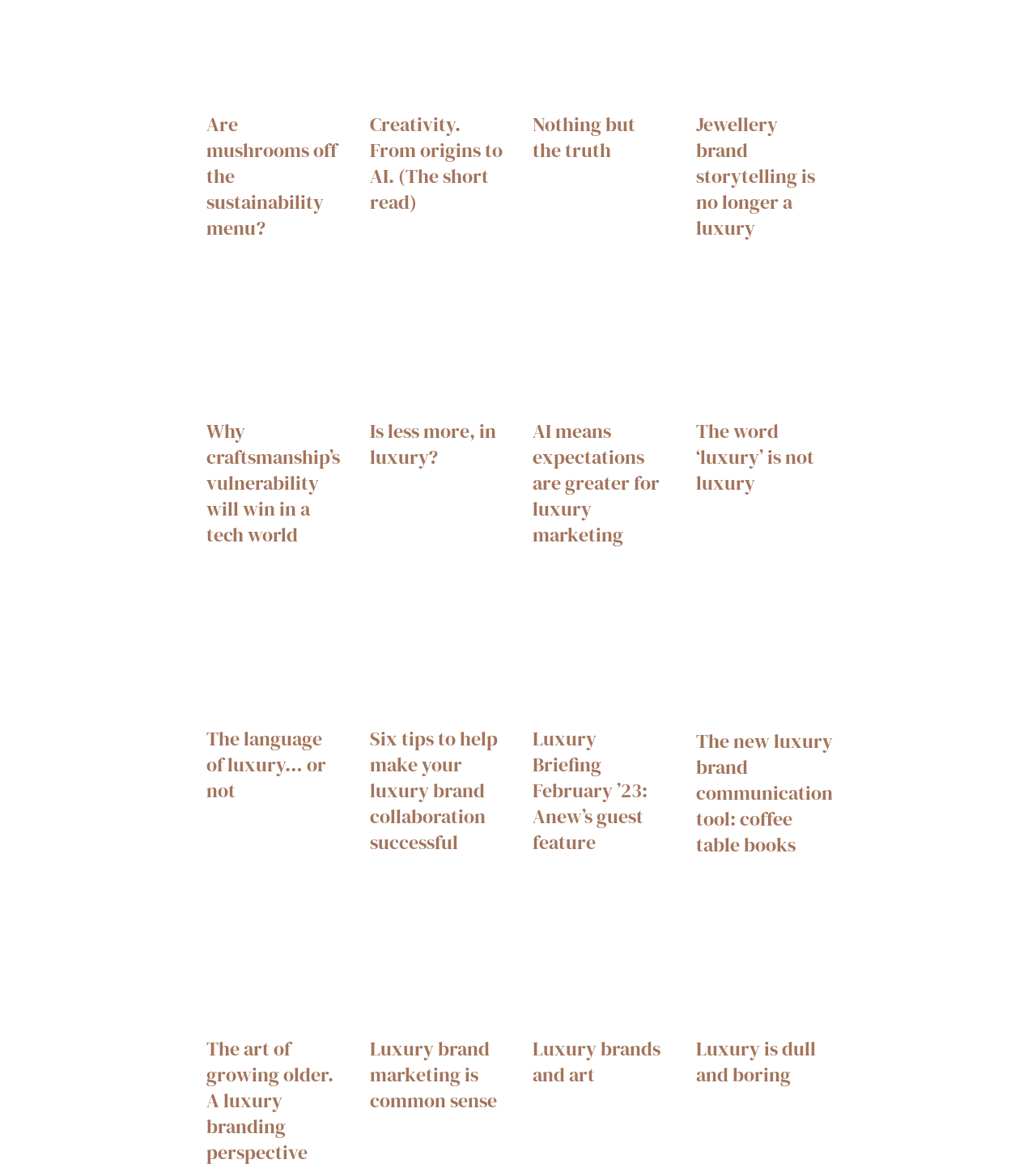Answer the question with a brief word or phrase:
What is the topic of the last article?

Luxury brands and art